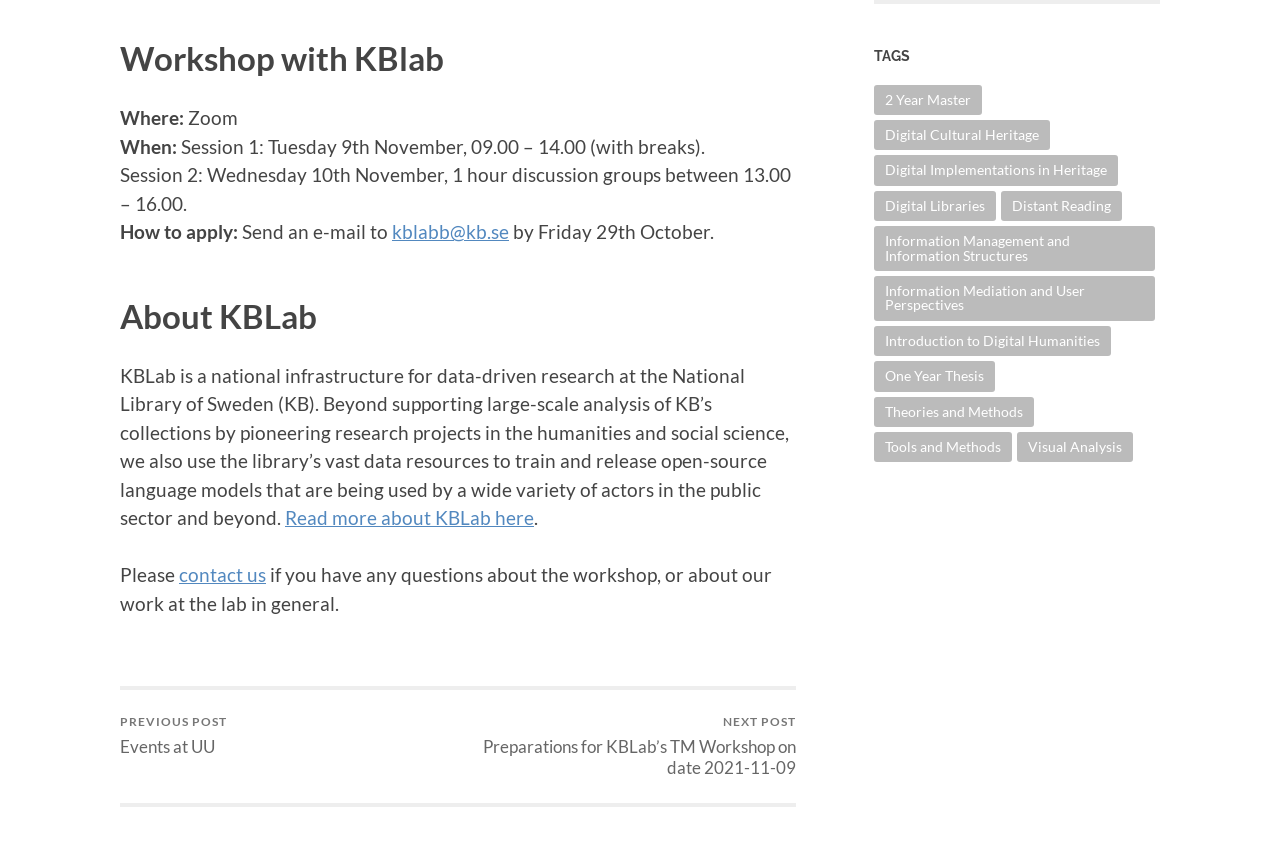Can you determine the bounding box coordinates of the area that needs to be clicked to fulfill the following instruction: "Send an email to kblabb@kb.se"?

[0.306, 0.256, 0.398, 0.283]